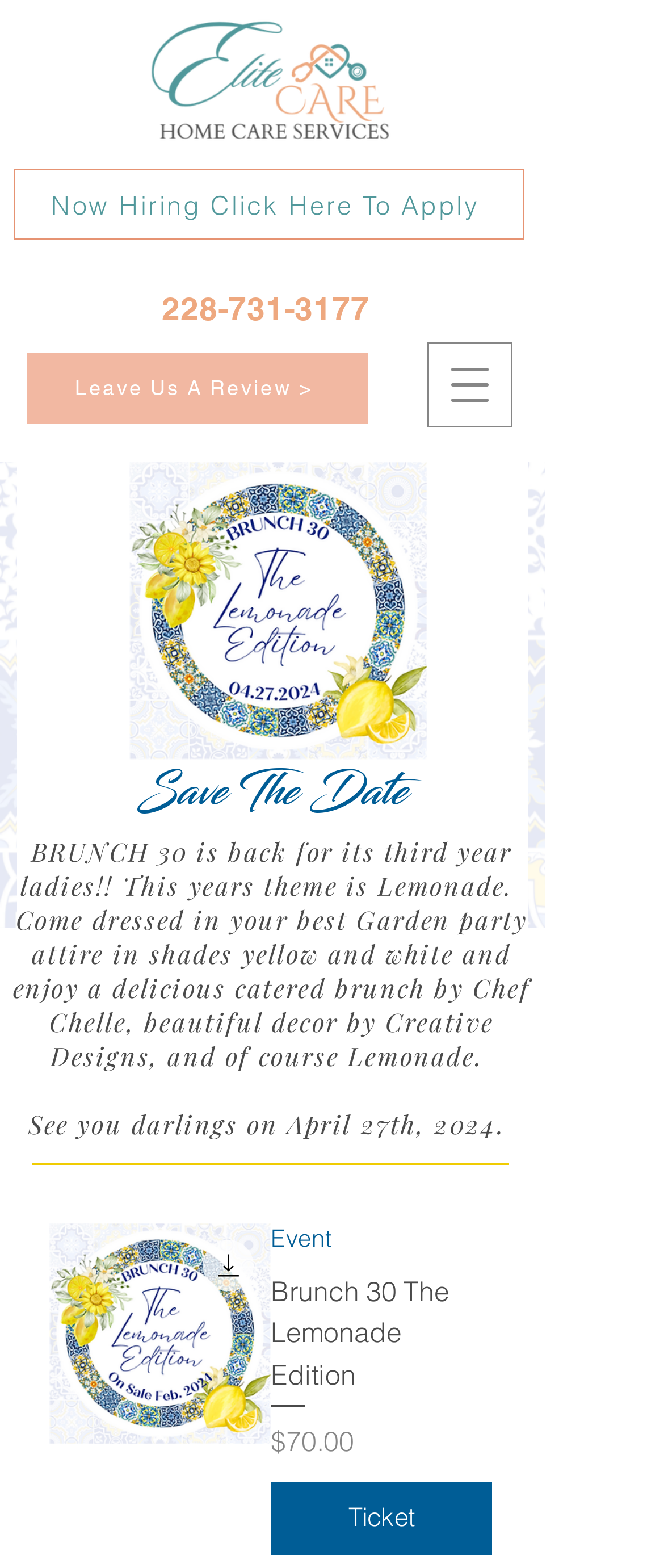Who provides the catering for Brunch 30?
Look at the image and answer with only one word or phrase.

Chef Chelle